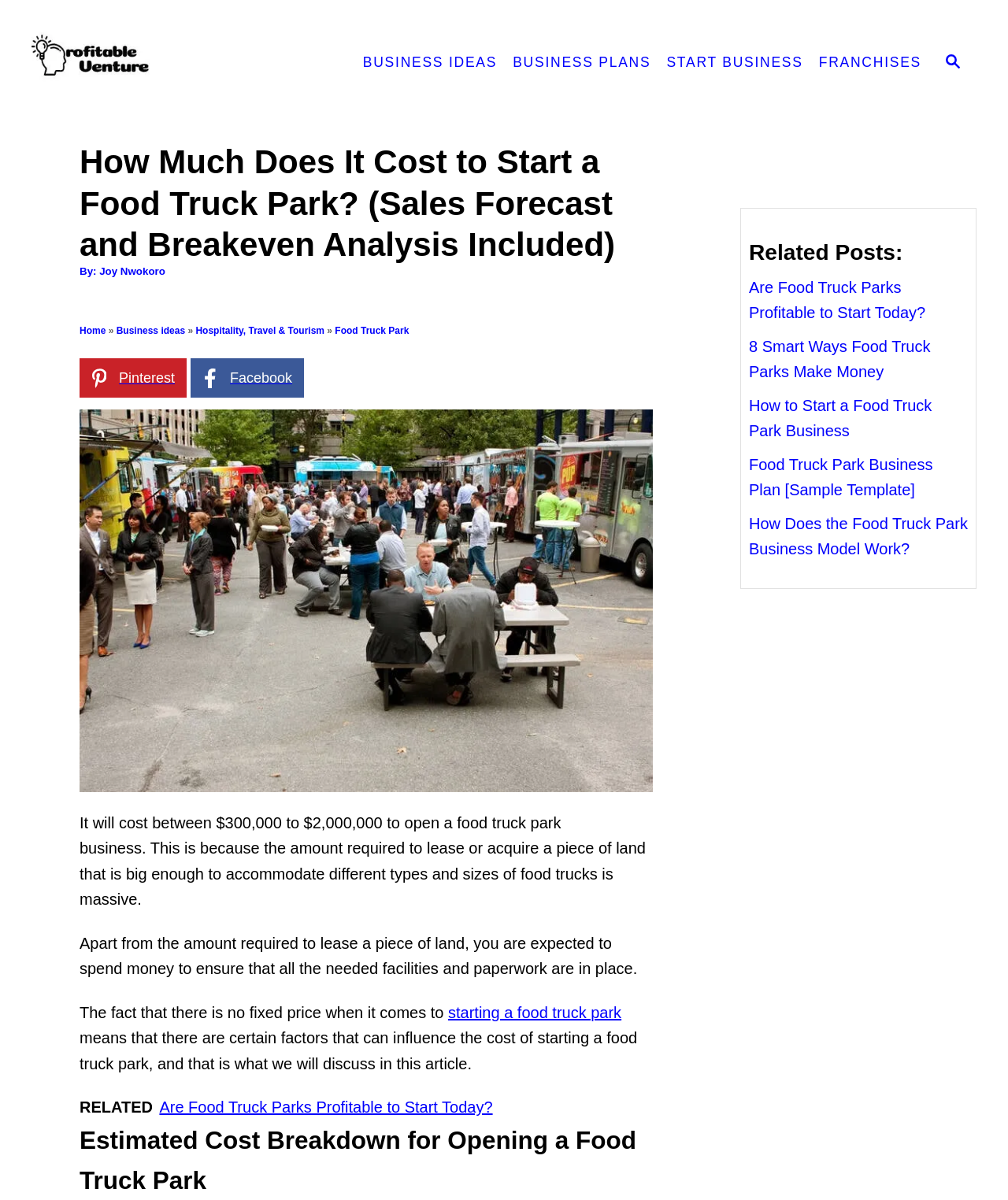What is the purpose of the article?
Analyze the image and deliver a detailed answer to the question.

The purpose of the article is to discuss the cost of starting a food truck park, including the factors that influence the cost and the estimated amount required to lease or acquire a piece of land.